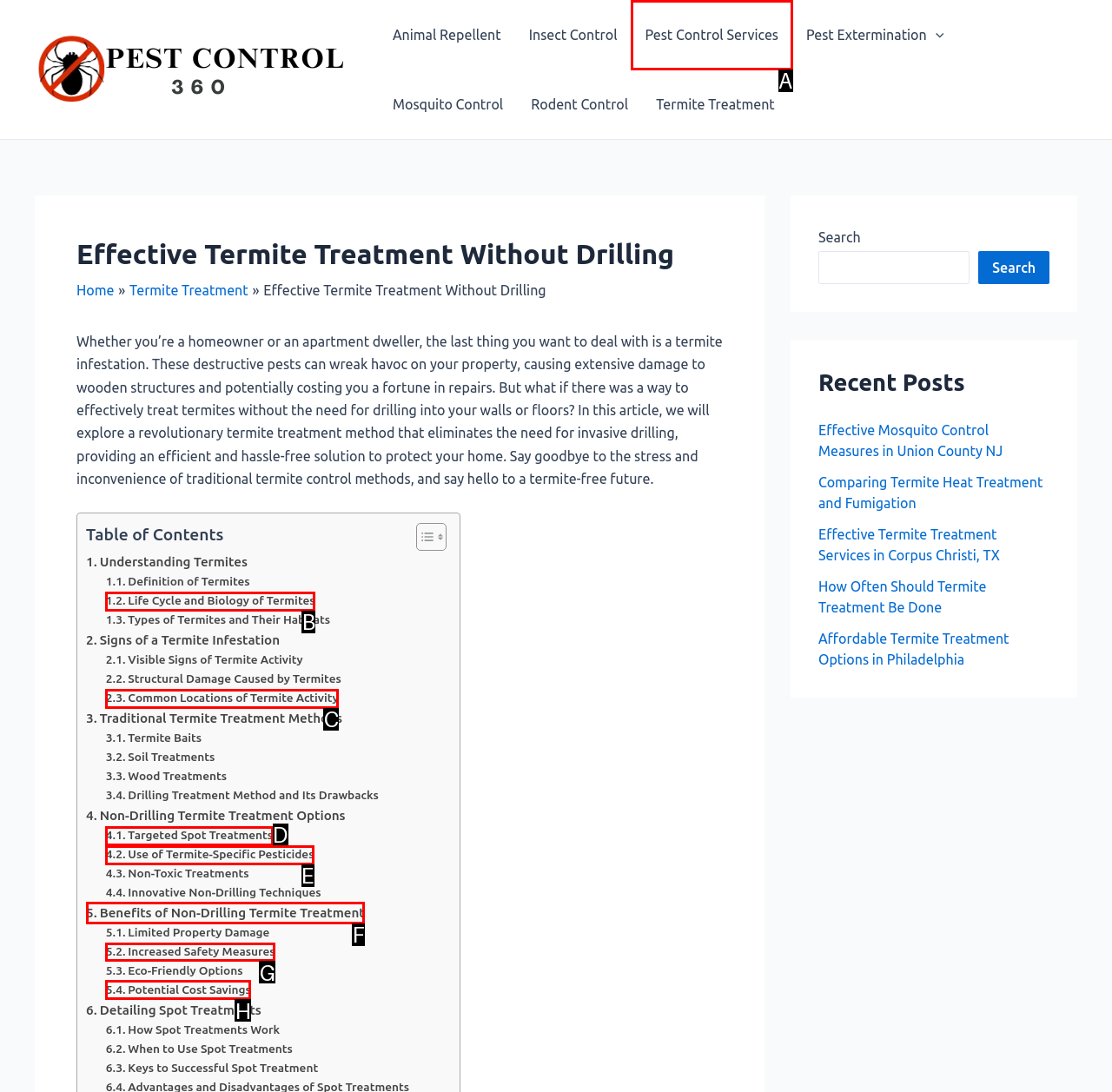Based on the description: Benefits of Non-Drilling Termite Treatment, find the HTML element that matches it. Provide your answer as the letter of the chosen option.

F